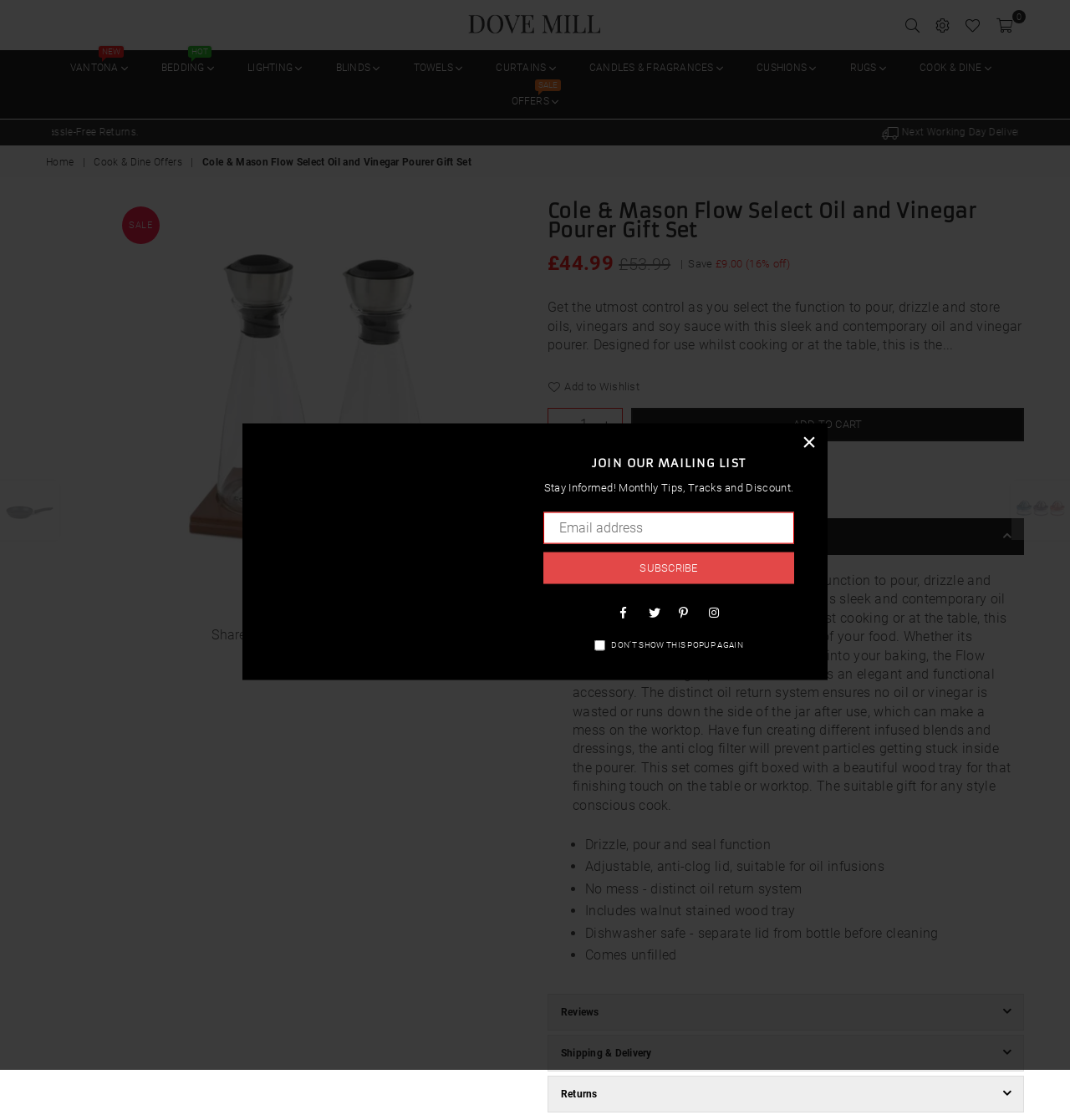Give a one-word or phrase response to the following question: What is the function of the oil return system?

To prevent mess